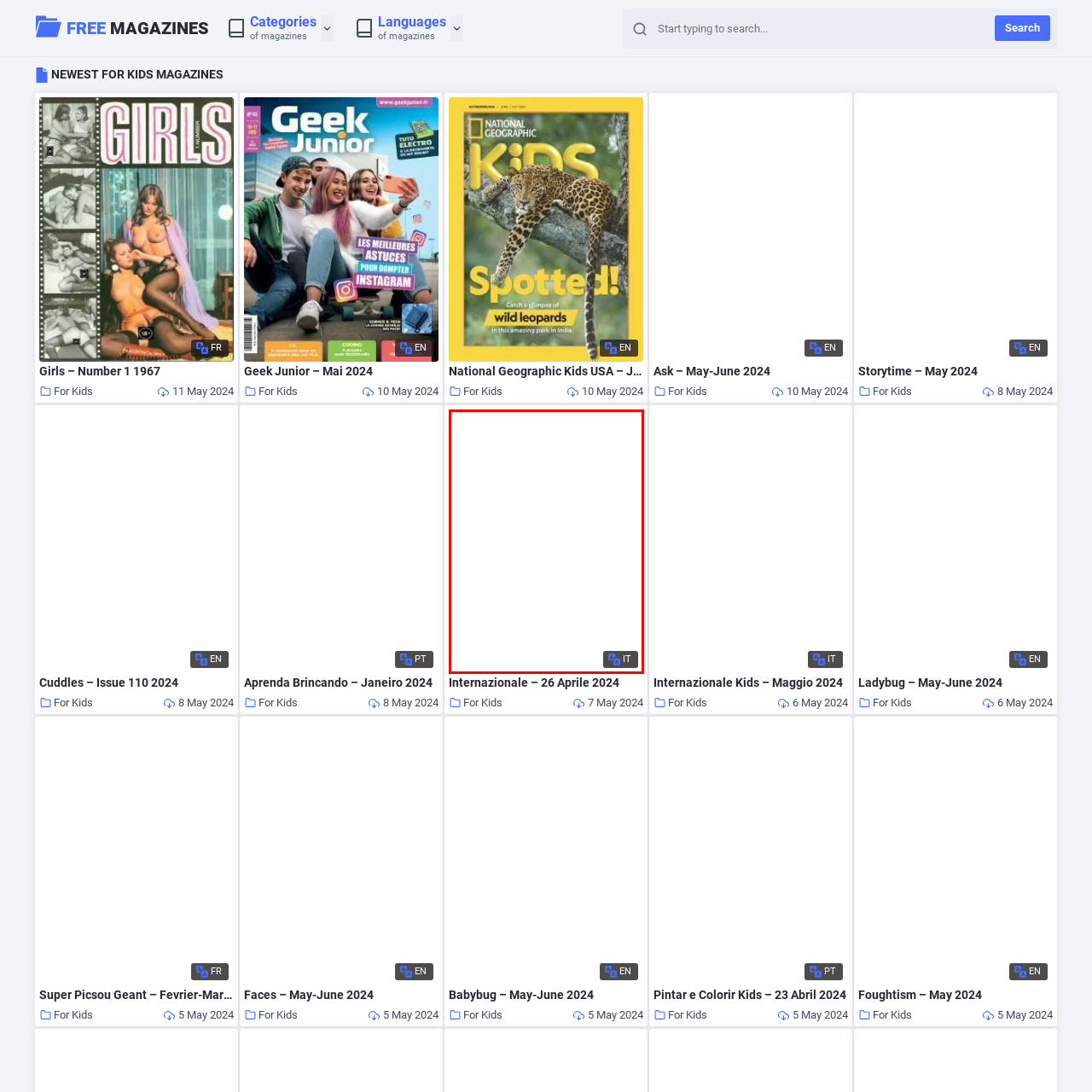Generate a comprehensive caption for the image section marked by the red box.

The image features the cover of an issue titled "Internazionale – 26 Aprile 2024," part of a collection designed for young readers. This vibrant publication emphasizes engaging content suitable for kids, promoting curiosity and learning through colorful visuals and captivating stories. The magazine is part of a broader selection dedicated to children's interests, ensuring a rich variety of reading options tailored to younger audiences. The design exudes a fun and inviting atmosphere, making it an excellent choice for children looking to explore new ideas and adventures through print media.